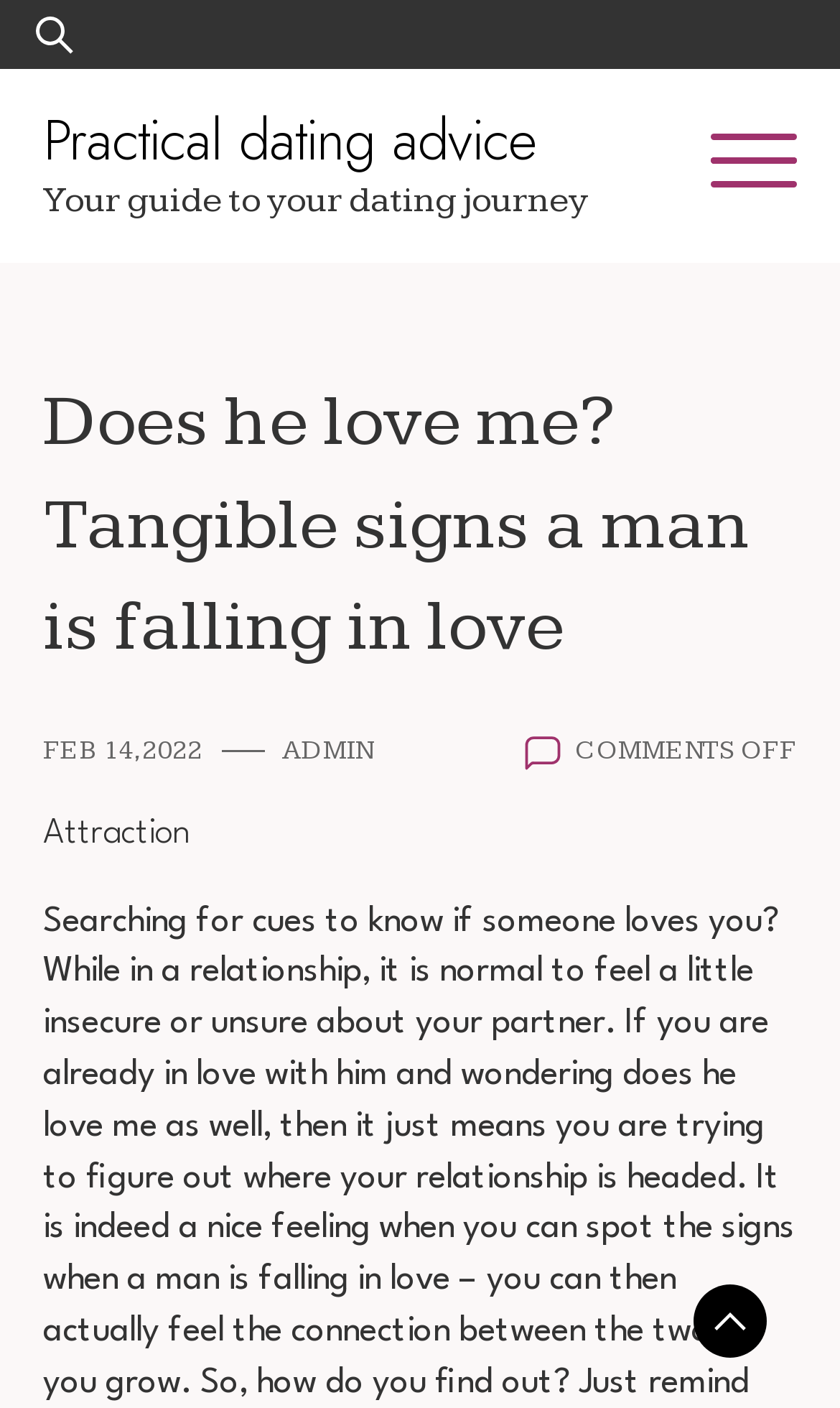Determine the main headline of the webpage and provide its text.

Does he love me? Tangible signs a man is falling in love